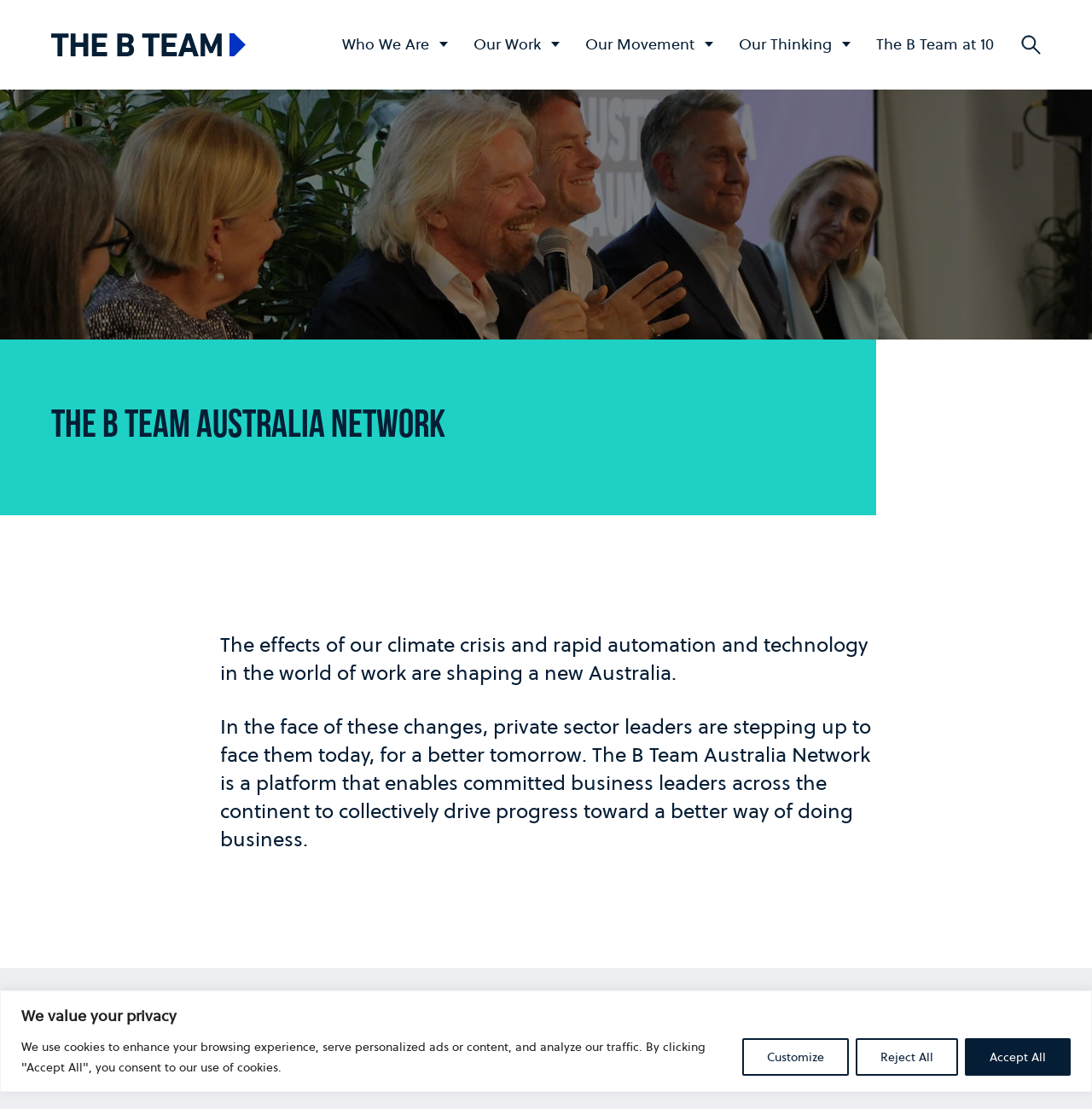Identify the bounding box coordinates of the element that should be clicked to fulfill this task: "Click the 'Who We Are' button". The coordinates should be provided as four float numbers between 0 and 1, i.e., [left, top, right, bottom].

[0.302, 0.002, 0.422, 0.079]